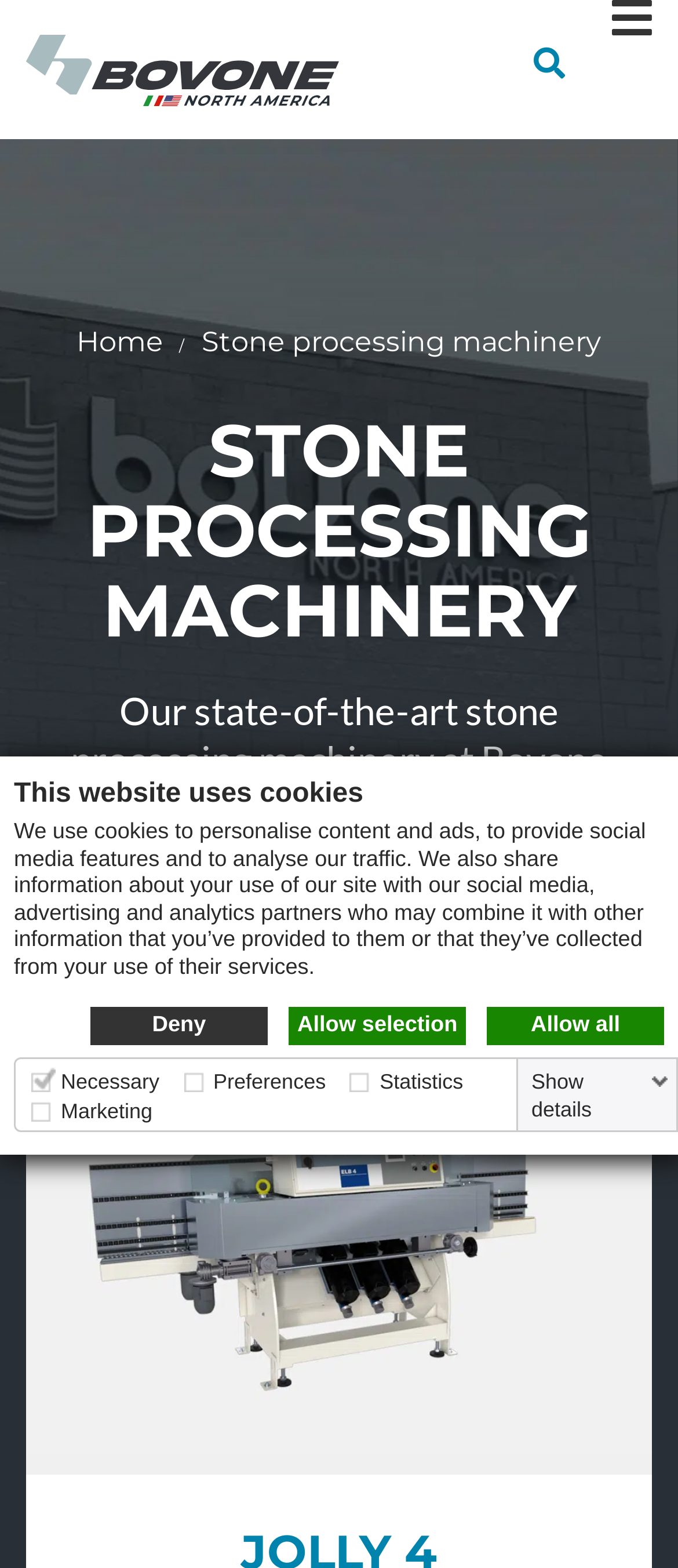Explain the webpage in detail, including its primary components.

The webpage is about Bovone's advanced machinery for stone processing, emphasizing precision and versatility for impeccable finishes. At the top, there is a dialog box with a heading "This website uses cookies" and a description of how cookies are used on the site. Below this, there are three links to manage cookie preferences: "Deny", "Allow selection", and "Allow all". 

On the top-left corner, there is a link to "Bovone North America" accompanied by an image of the company's logo. Next to it, there are two buttons, one with a search icon and the other with a hamburger menu icon.

The main content of the webpage is divided into two sections. The first section has a heading "STONE PROCESSING MACHINERY" and a brief description of Bovone's machinery, highlighting its innovative features and capabilities, such as calibrating, flat wiring, and miter edging with unparalleled precision. 

Below this, there is a "Read more about Stone processing machinery" link, accompanied by a figure that likely represents the machinery. The overall layout of the webpage is clean, with clear headings and concise text, making it easy to navigate and understand the content.